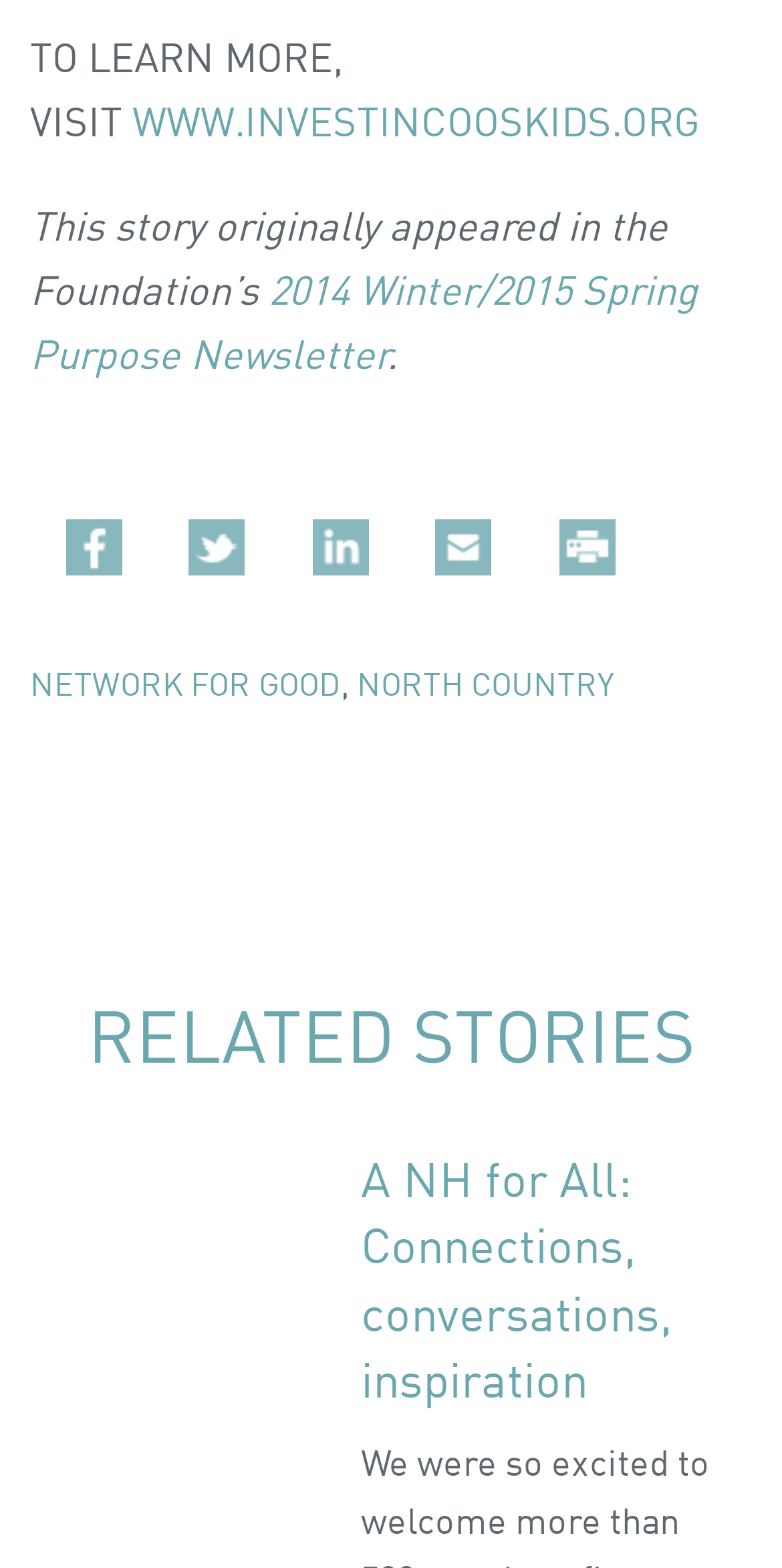Find the bounding box coordinates of the element I should click to carry out the following instruction: "read the story about Bobbie Bagley".

[0.077, 0.74, 0.385, 0.845]